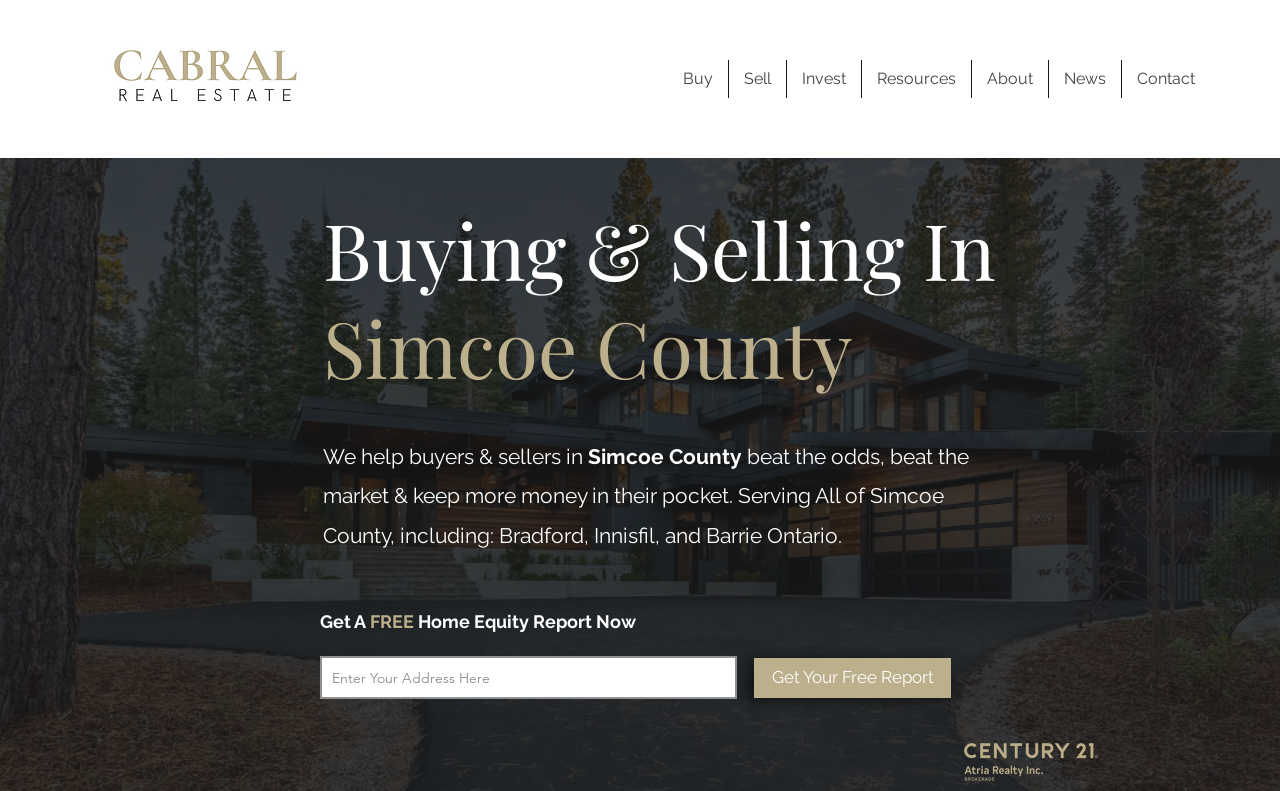Find the bounding box coordinates for the area that must be clicked to perform this action: "Read the latest news".

[0.82, 0.076, 0.876, 0.124]